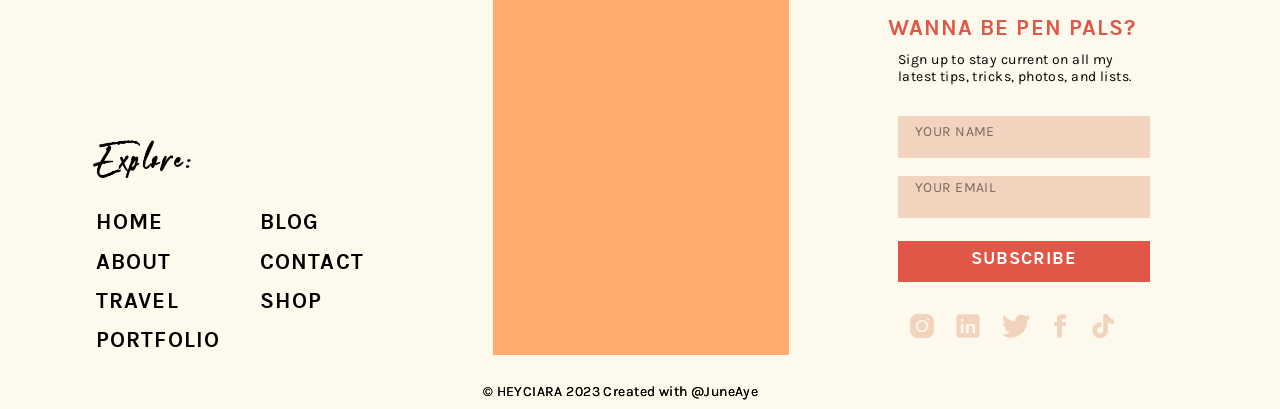Please examine the image and answer the question with a detailed explanation:
How many social media links are there?

I counted the number of image links with identical bounding box coordinates [0.709, 0.751, 0.732, 0.844] and [0.745, 0.751, 0.768, 0.844], and so on, which suggests that there are 6 social media links.